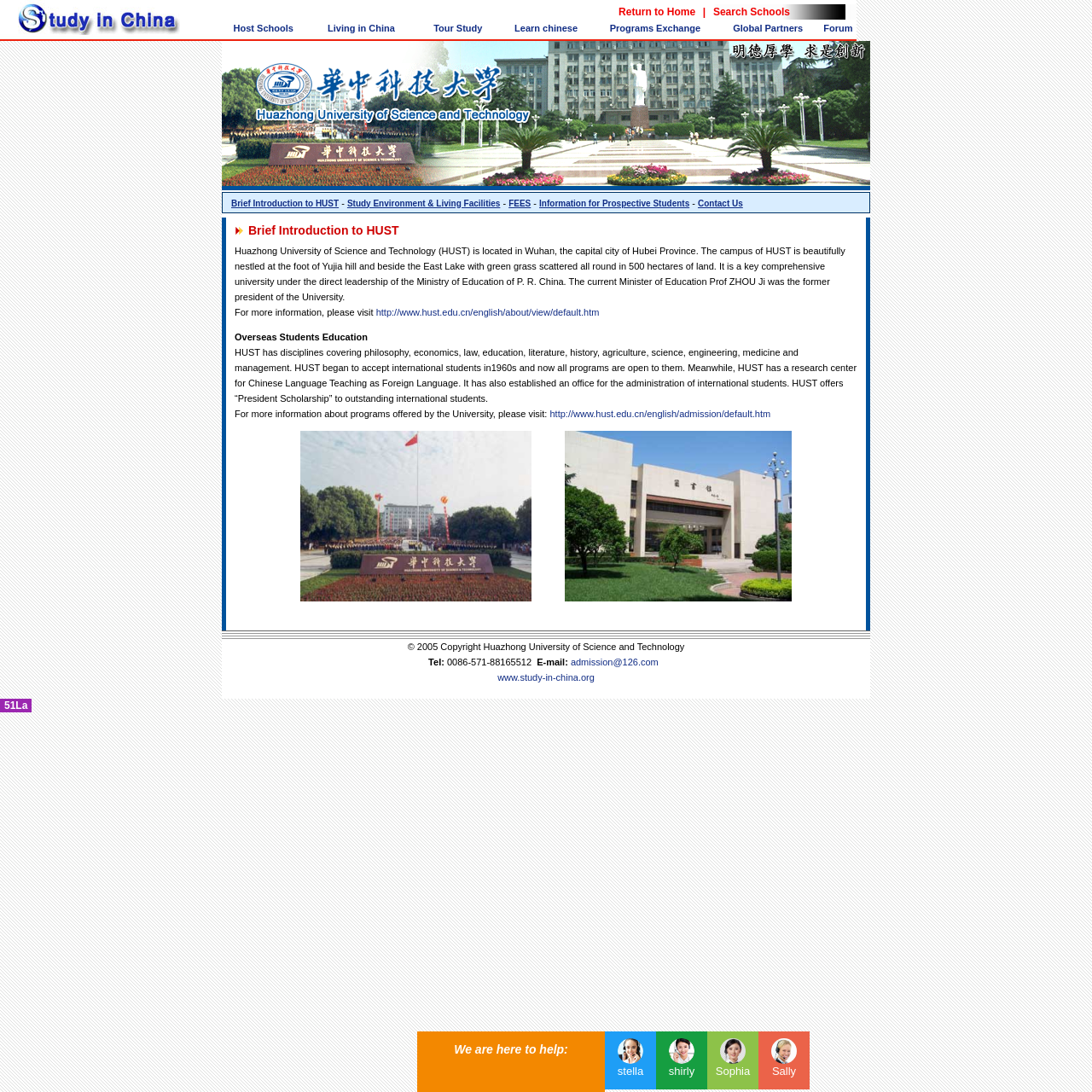What is the location of the university?
Using the image as a reference, answer with just one word or a short phrase.

Wuhan, Hubei Province